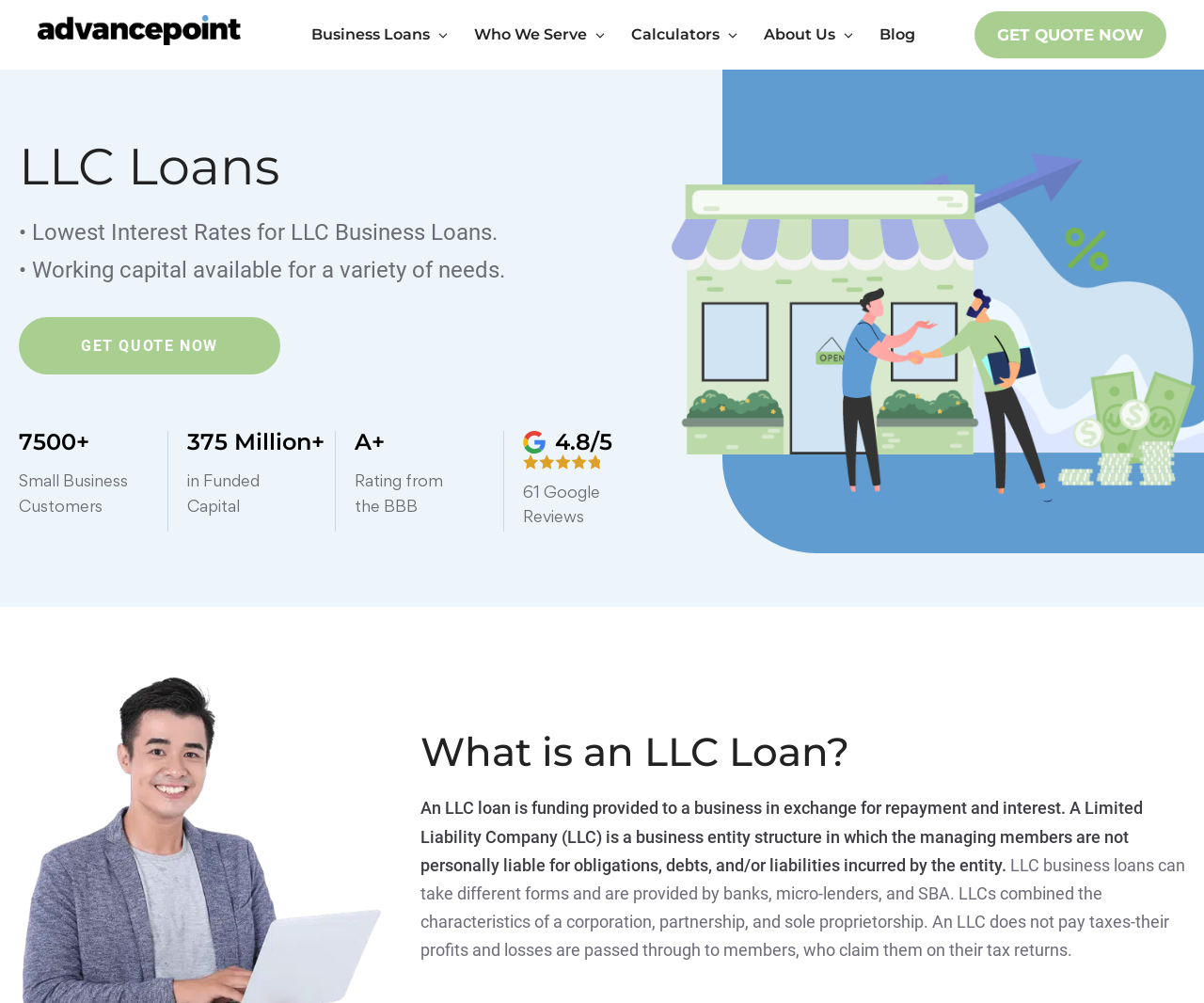How many cities are listed for business loans?
Please use the image to provide a one-word or short phrase answer.

6